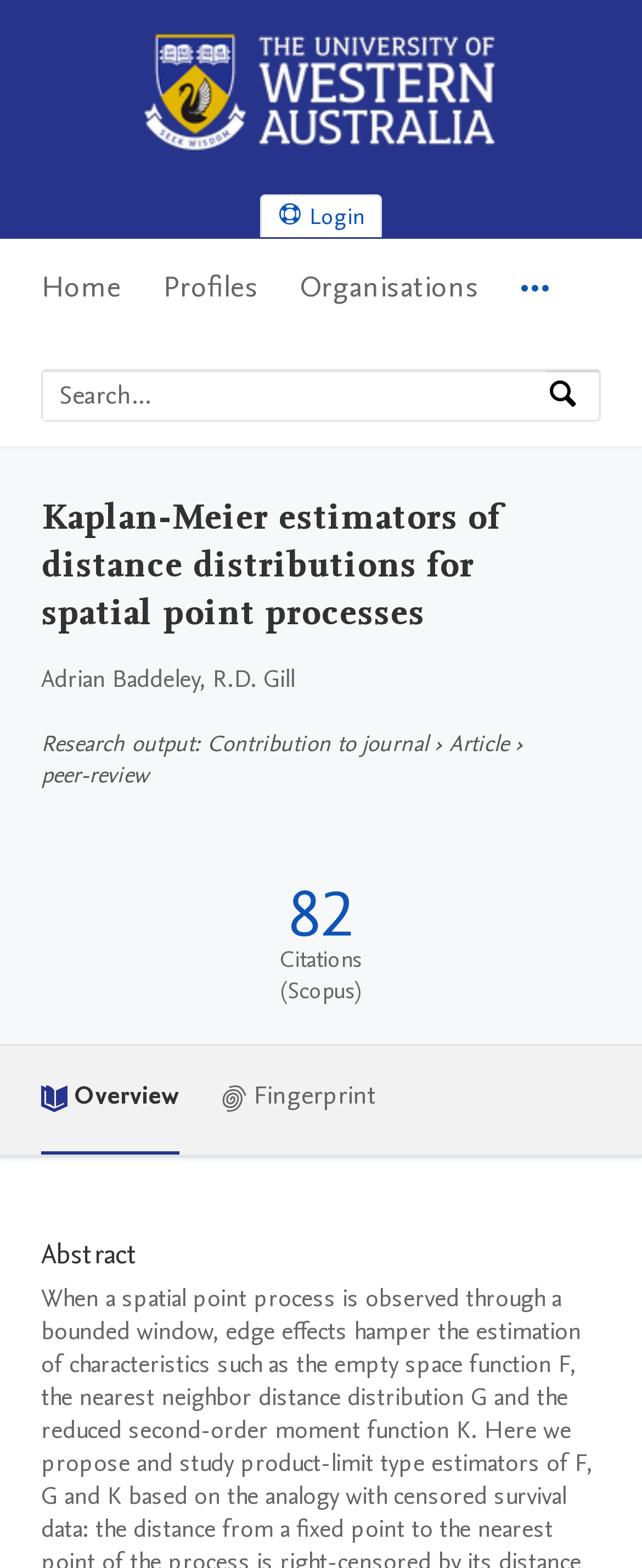Elaborate on the information and visuals displayed on the webpage.

The webpage is about a research article titled "Kaplan-Meier estimators of distance distributions for spatial point processes" by Adrian Baddeley and R.D. Gill. At the top, there is a logo of the UWA Profiles and Research Repository, accompanied by a link to the repository's home page. Below the logo, there is a navigation menu with options for Home, Profiles, Organisations, and More navigation options.

On the right side of the navigation menu, there is a search bar with a placeholder text "Search by expertise, name or affiliation" and a search button. Below the search bar, the article's title is displayed as a heading, followed by the authors' names and a description of the research output as a contribution to a journal.

The article's metadata is presented in a structured format, with labels and values for the type of contribution, peer-review status, and publication metrics. The publication metrics section includes a link to the source of the metrics, Scopus, and displays the number of citations.

The webpage also has a section for the article's abstract, which is headed by a heading element. There are no images on the page apart from the repository's logo. The layout is organized, with clear headings and concise text, making it easy to navigate and understand the content.